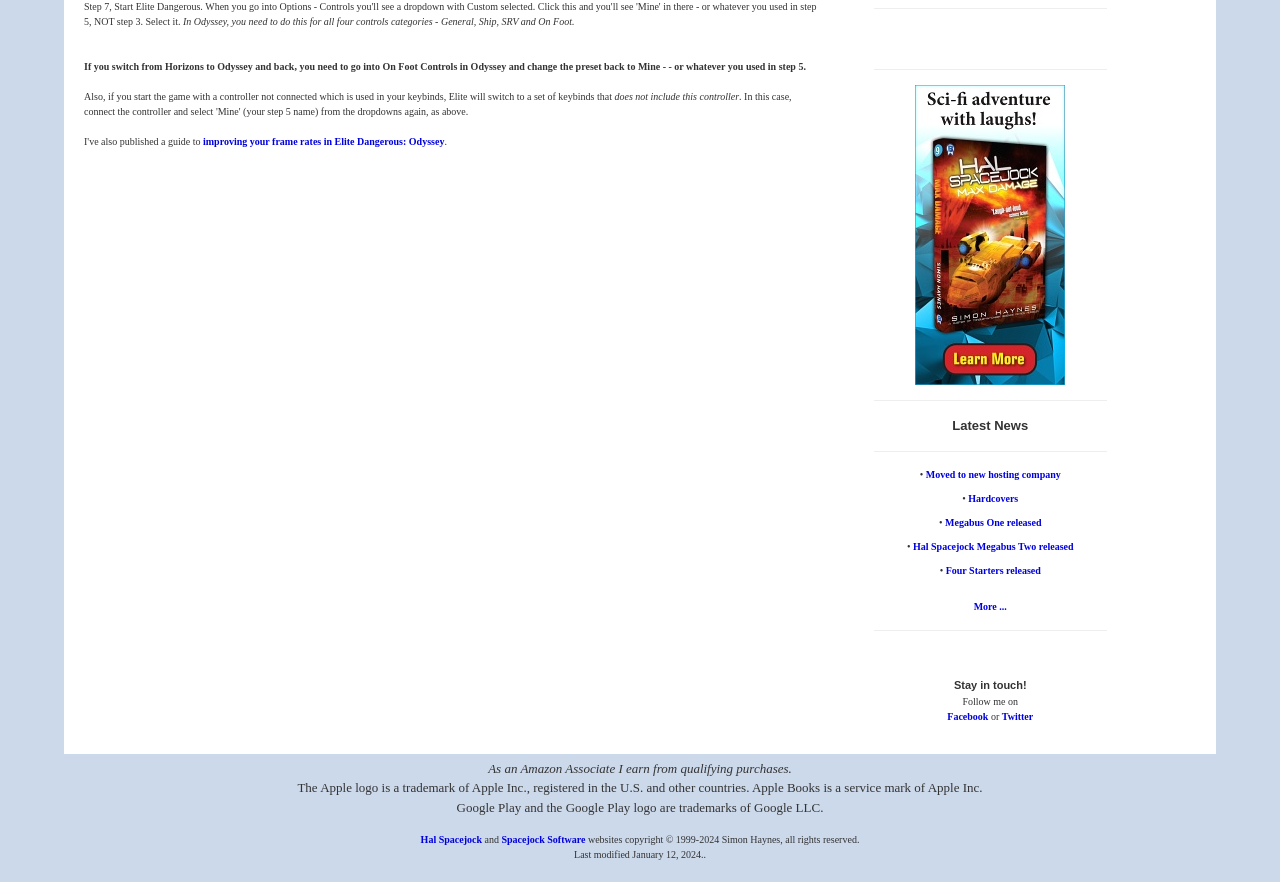Given the description facility management company, predict the bounding box coordinates of the UI element. Ensure the coordinates are in the format (top-left x, top-left y, bottom-right x, bottom-right y) and all values are between 0 and 1.

None